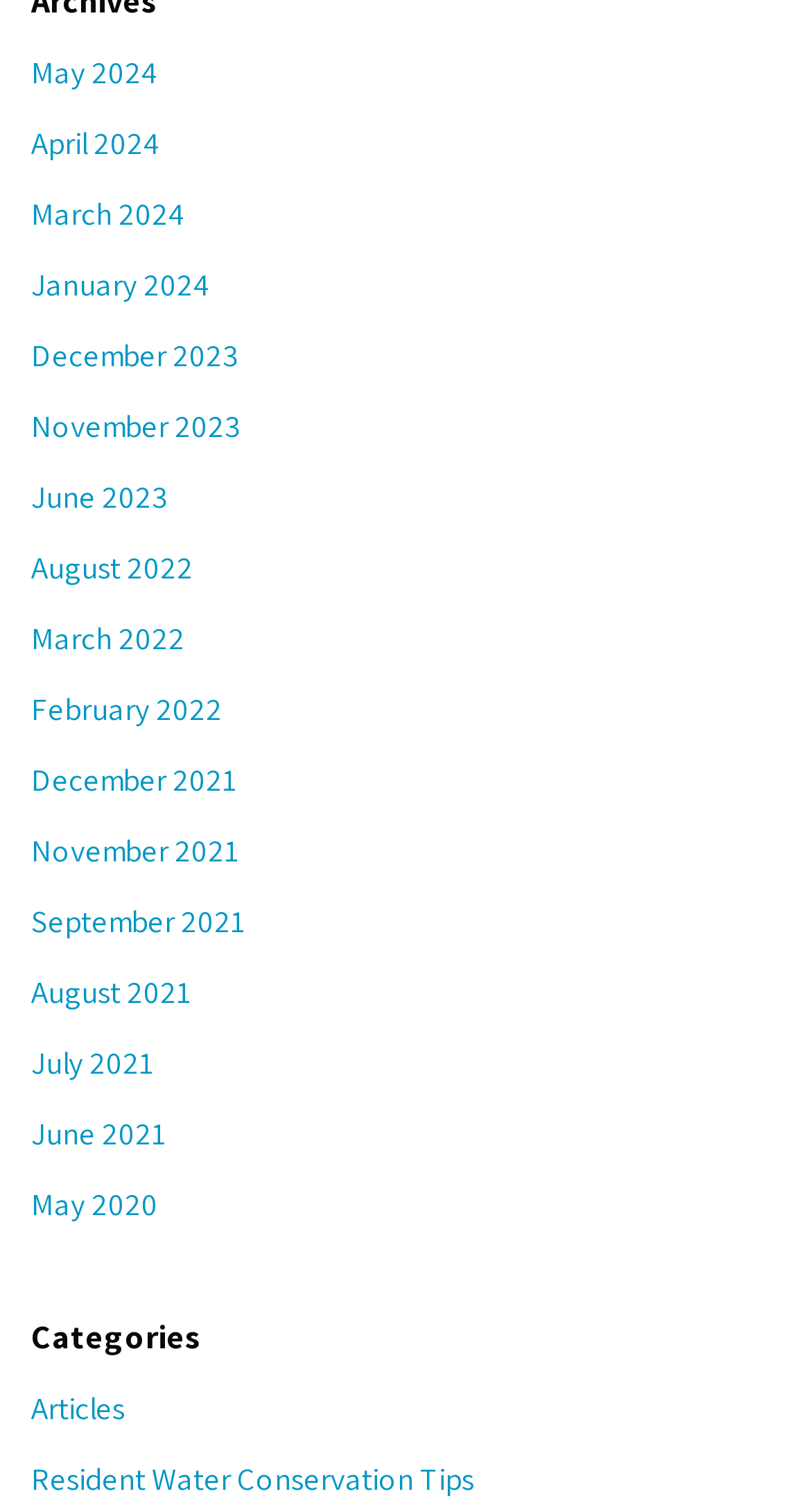Please specify the bounding box coordinates of the clickable region necessary for completing the following instruction: "Check resident water conservation tips". The coordinates must consist of four float numbers between 0 and 1, i.e., [left, top, right, bottom].

[0.038, 0.964, 0.585, 0.99]